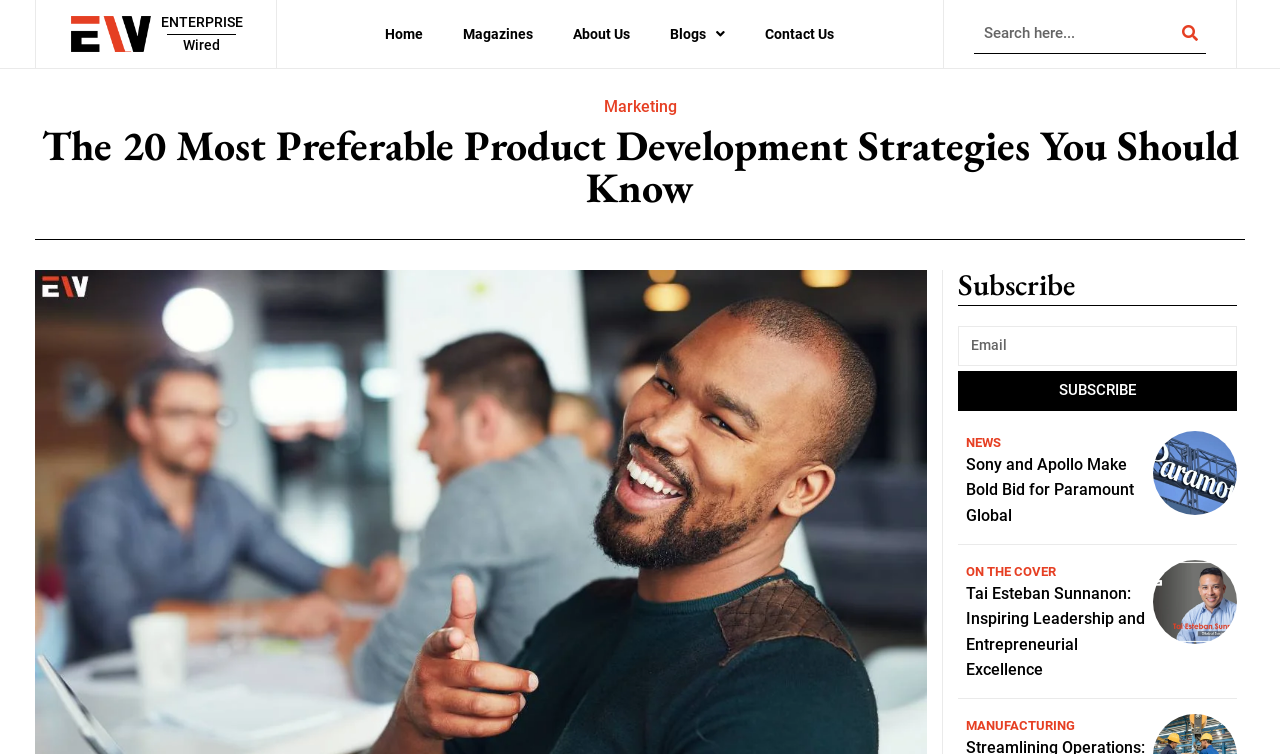Answer the question with a brief word or phrase:
How many news links are there?

3